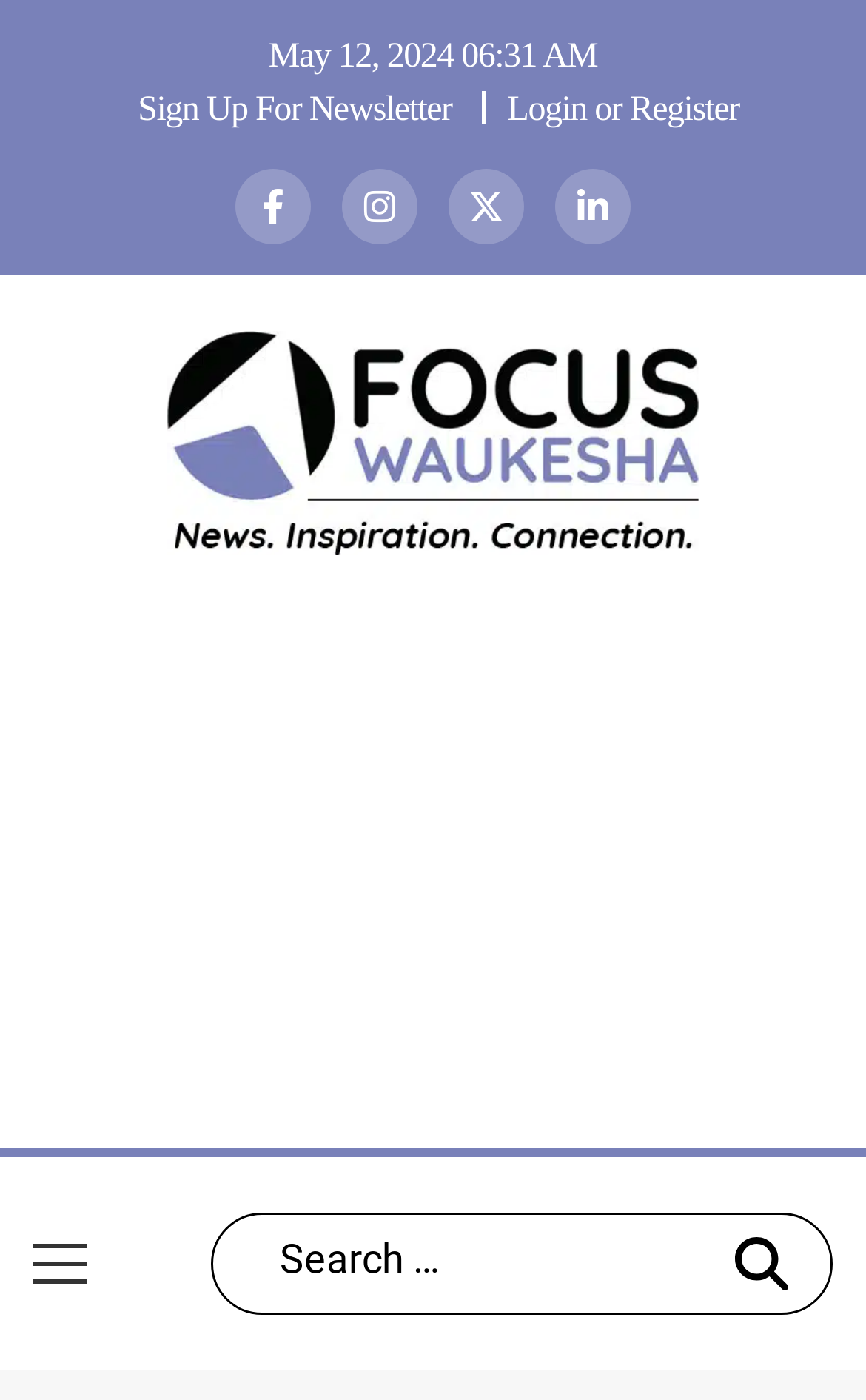Illustrate the webpage's structure and main components comprehensively.

The webpage appears to be a news article page from Focus Waukesha, with a title "Kettle Moraine School District Loses Lawsuit, Ordered to Obtain Parental Permission for Students’ Social Gender Transition". 

At the top left of the page, there is a date "May 12, 2024 06:31 AM" and a "Sign Up For Newsletter" text. To the right of these elements, there is a "Login or Register" link. 

Below these elements, there are social media links, including Facebook, Instagram, Twitter, and Linkedin, aligned horizontally. 

On the top right of the page, there is a Focus Waukesha logo link. 

The main content of the page is not explicitly described in the accessibility tree, but based on the meta description, it likely discusses a precedent-setting case involving Kettle Moraine School and students' gender pronouns. 

At the bottom of the page, there is a search bar with a "Search" button to the right. Above the search bar, there is an element that appears to be a media player, but it is unable to play media.